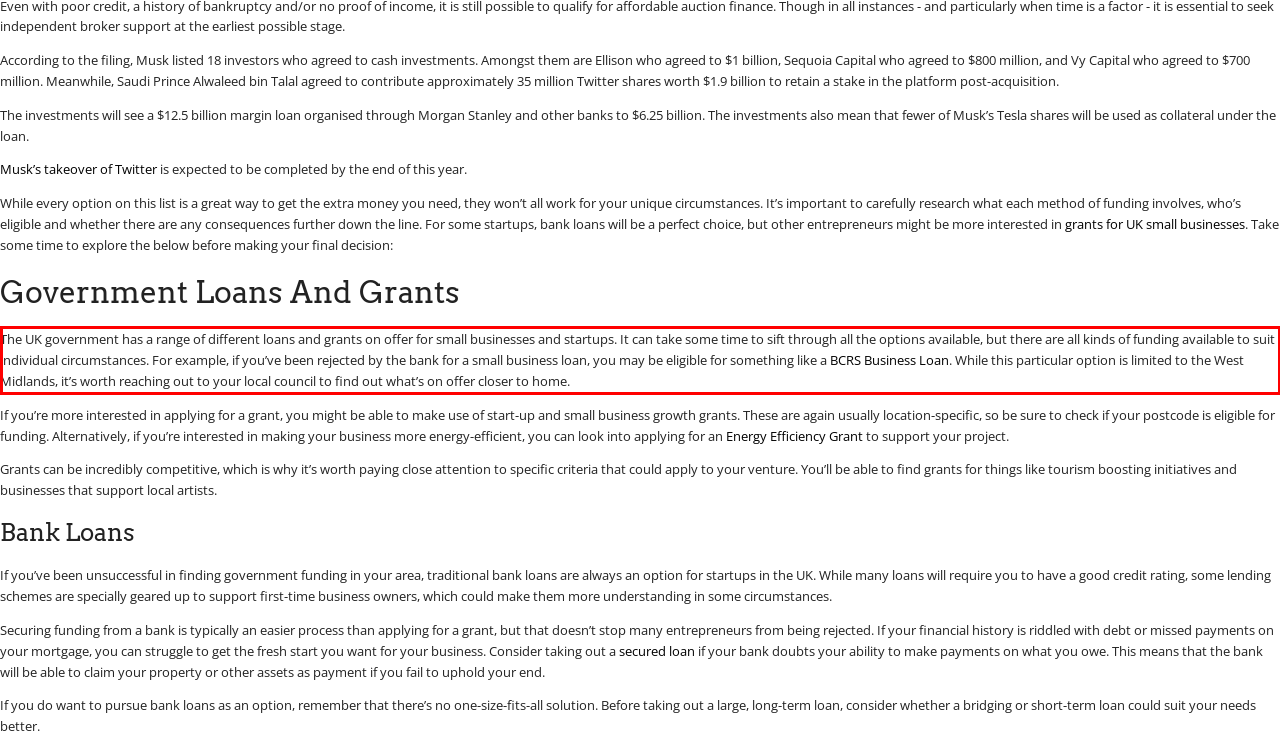Please identify the text within the red rectangular bounding box in the provided webpage screenshot.

The UK government has a range of different loans and grants on offer for small businesses and startups. It can take some time to sift through all the options available, but there are all kinds of funding available to suit individual circumstances. For example, if you’ve been rejected by the bank for a small business loan, you may be eligible for something like a BCRS Business Loan. While this particular option is limited to the West Midlands, it’s worth reaching out to your local council to find out what’s on offer closer to home.